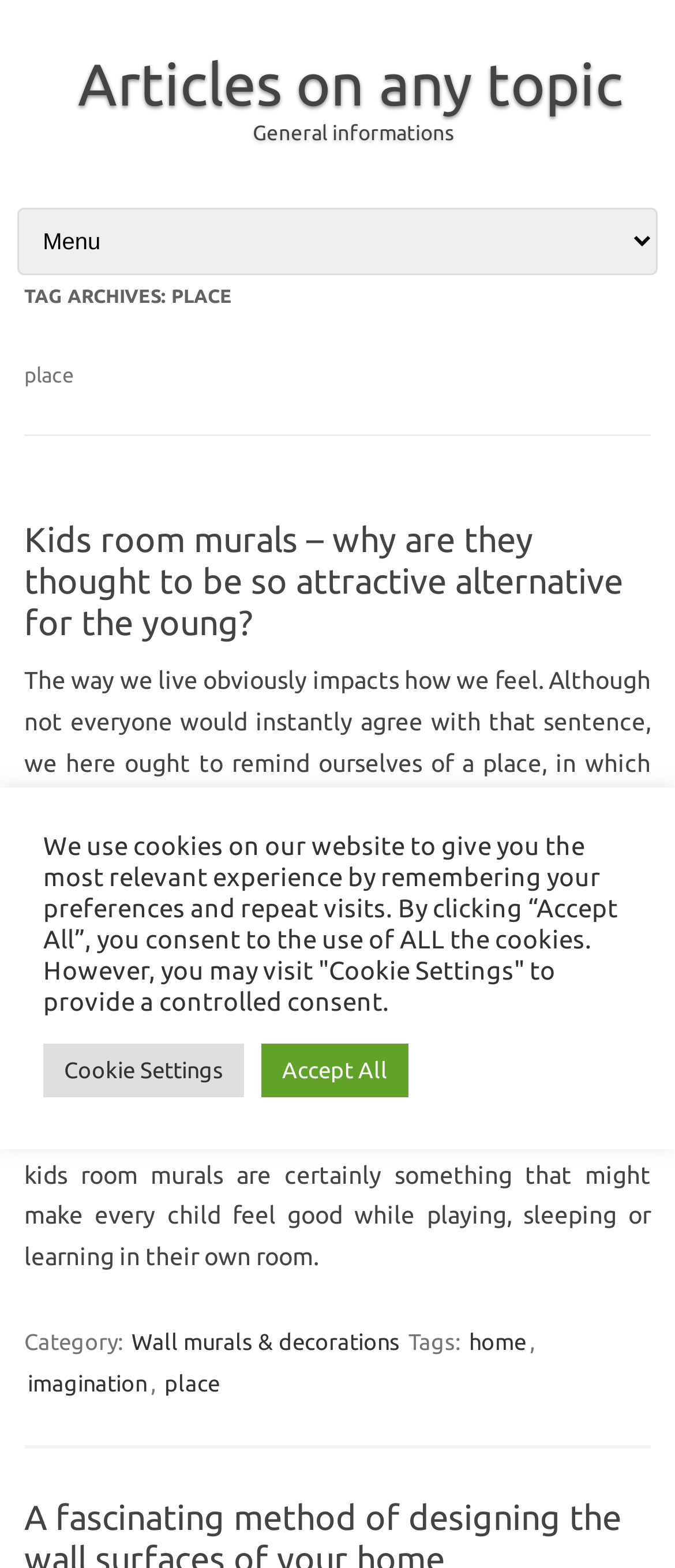Please identify the bounding box coordinates for the region that you need to click to follow this instruction: "learn about complete financial analyses".

None